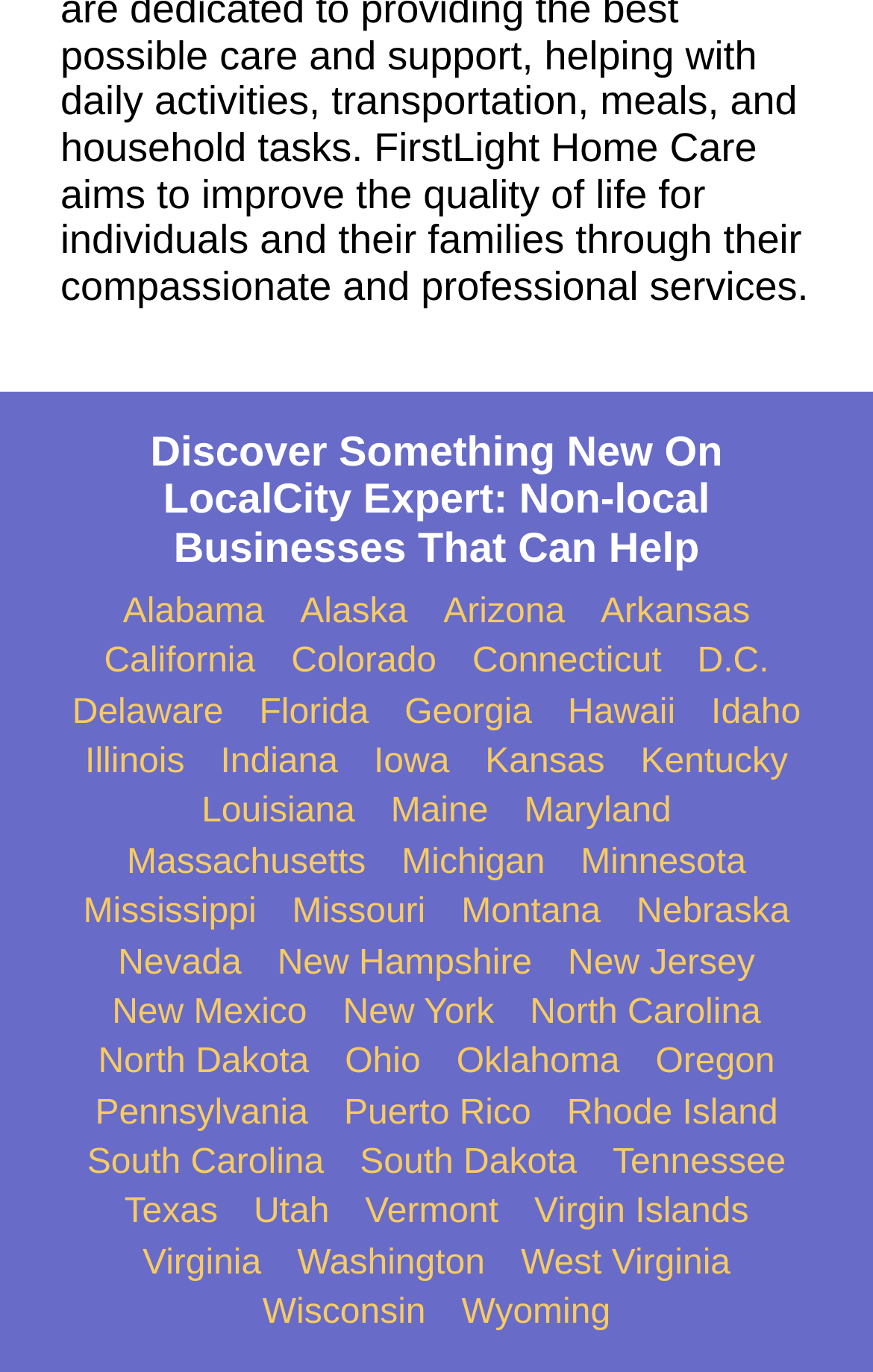Respond to the following question with a brief word or phrase:
What is the first state listed on the webpage?

Alabama